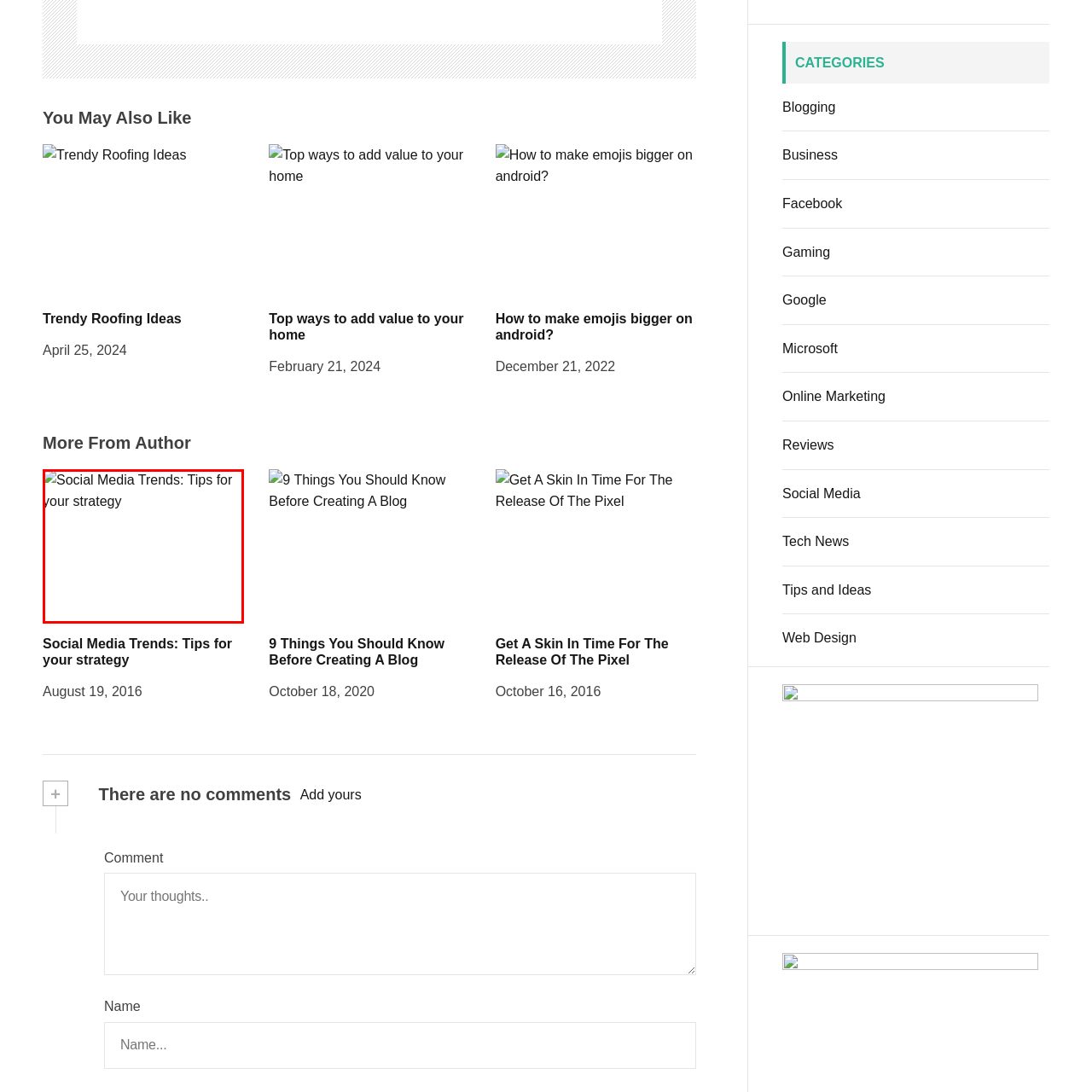Refer to the image area inside the black border, What does the article aim to provide? 
Respond concisely with a single word or phrase.

Insights and practical advice